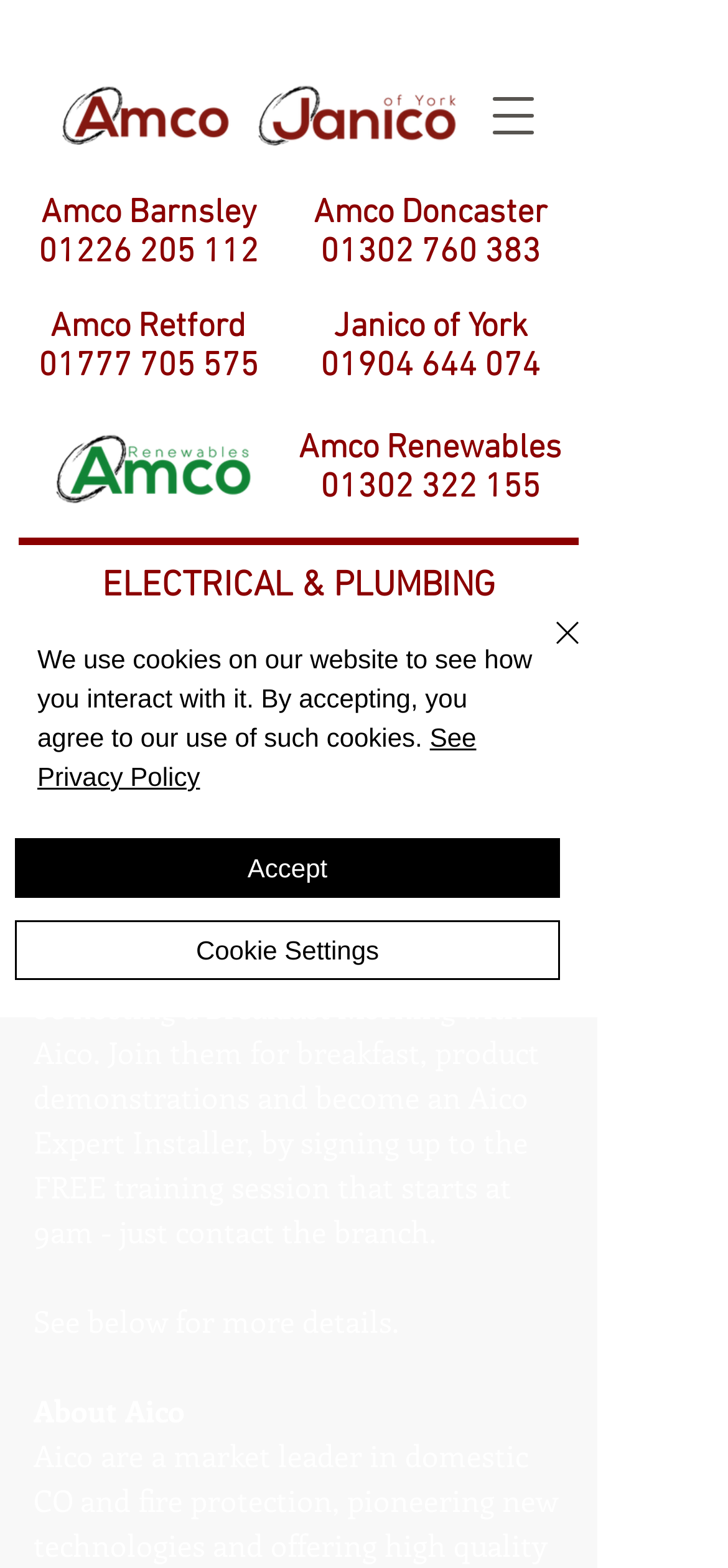Please provide the main heading of the webpage content.

Janico Breakfast Morning - Tuesday 15th May